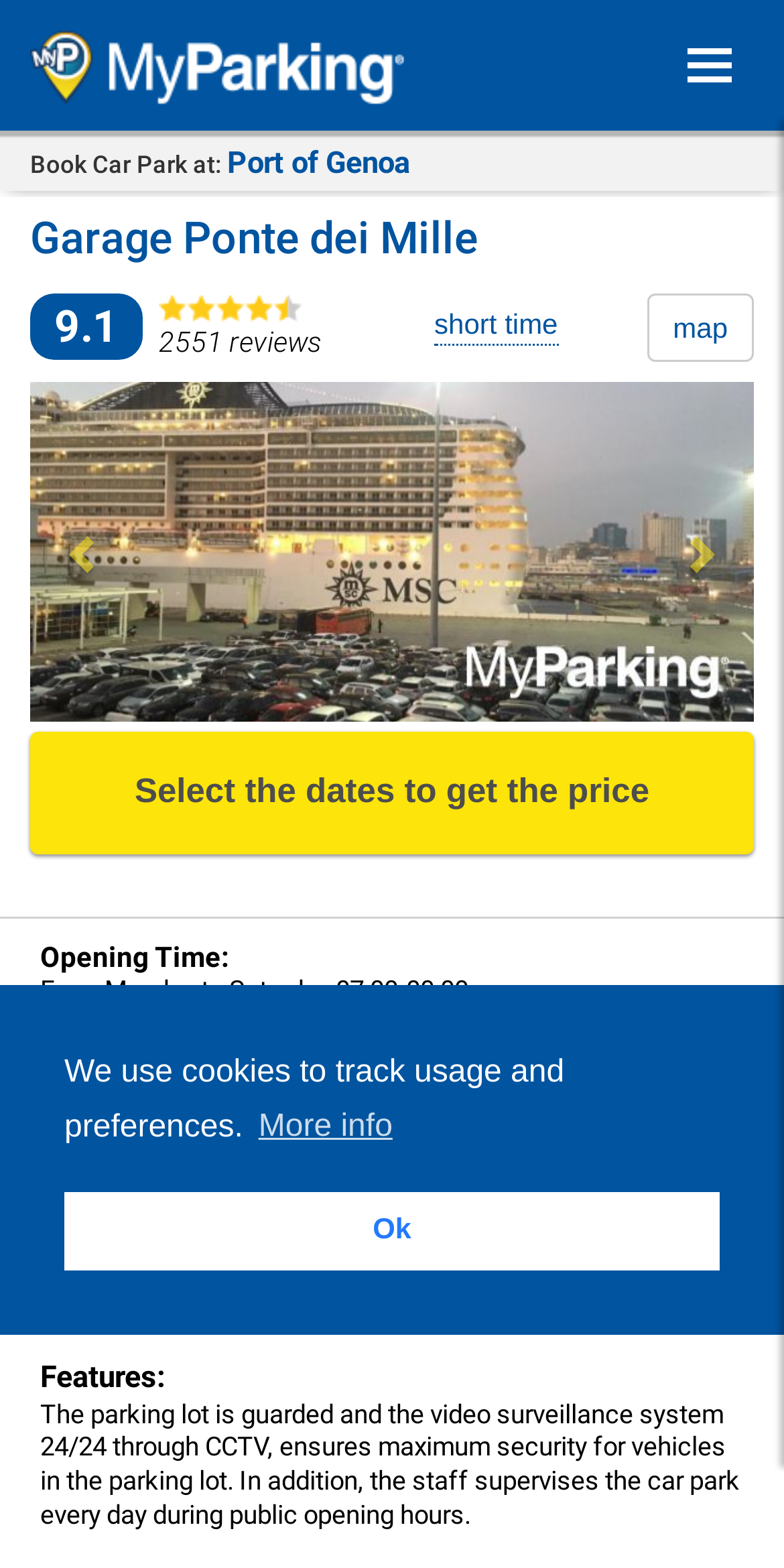Please identify and generate the text content of the webpage's main heading.

Garage Ponte dei Mille